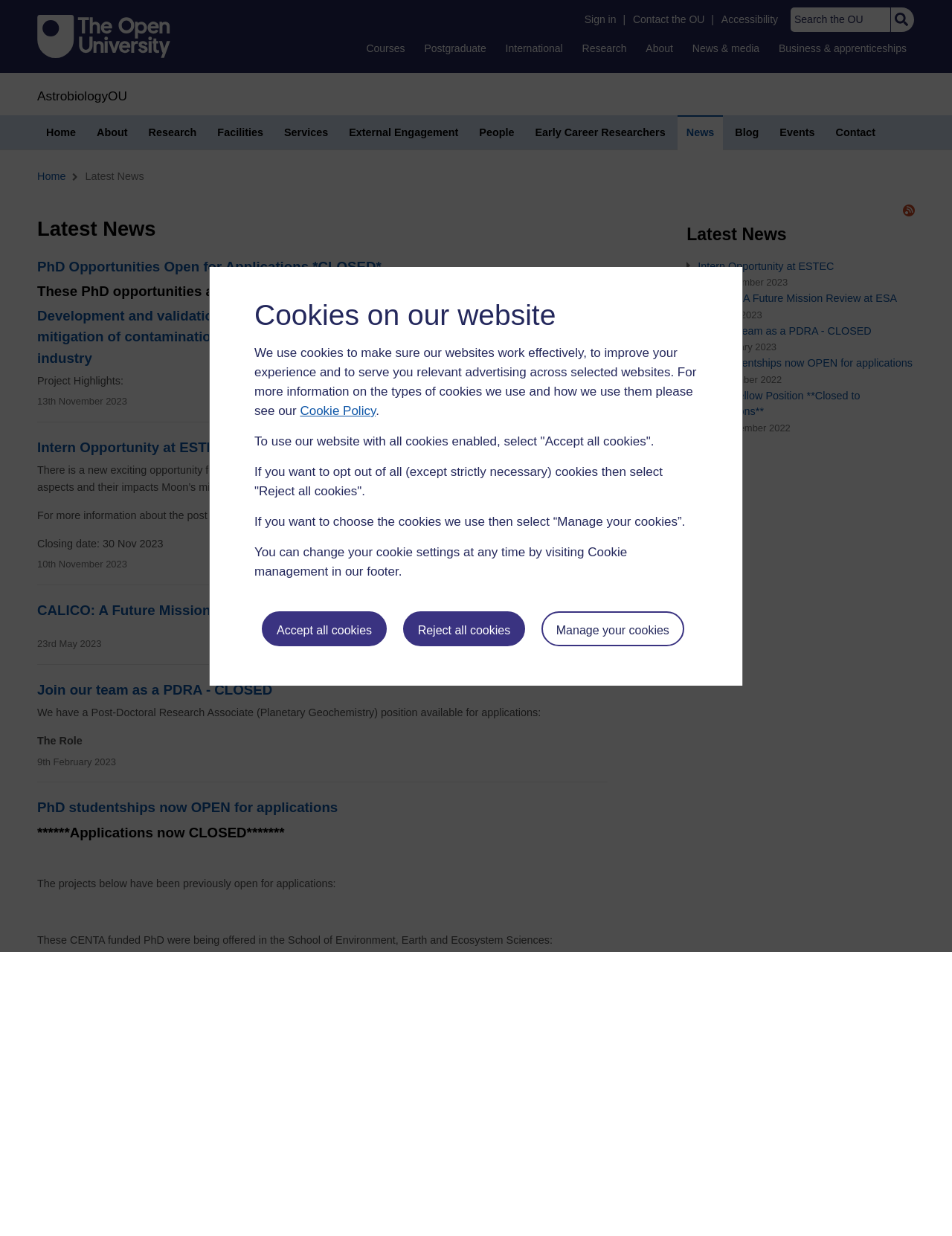Based on the element description: "Intern Opportunity at ESTEC", identify the UI element and provide its bounding box coordinates. Use four float numbers between 0 and 1, [left, top, right, bottom].

[0.039, 0.355, 0.237, 0.368]